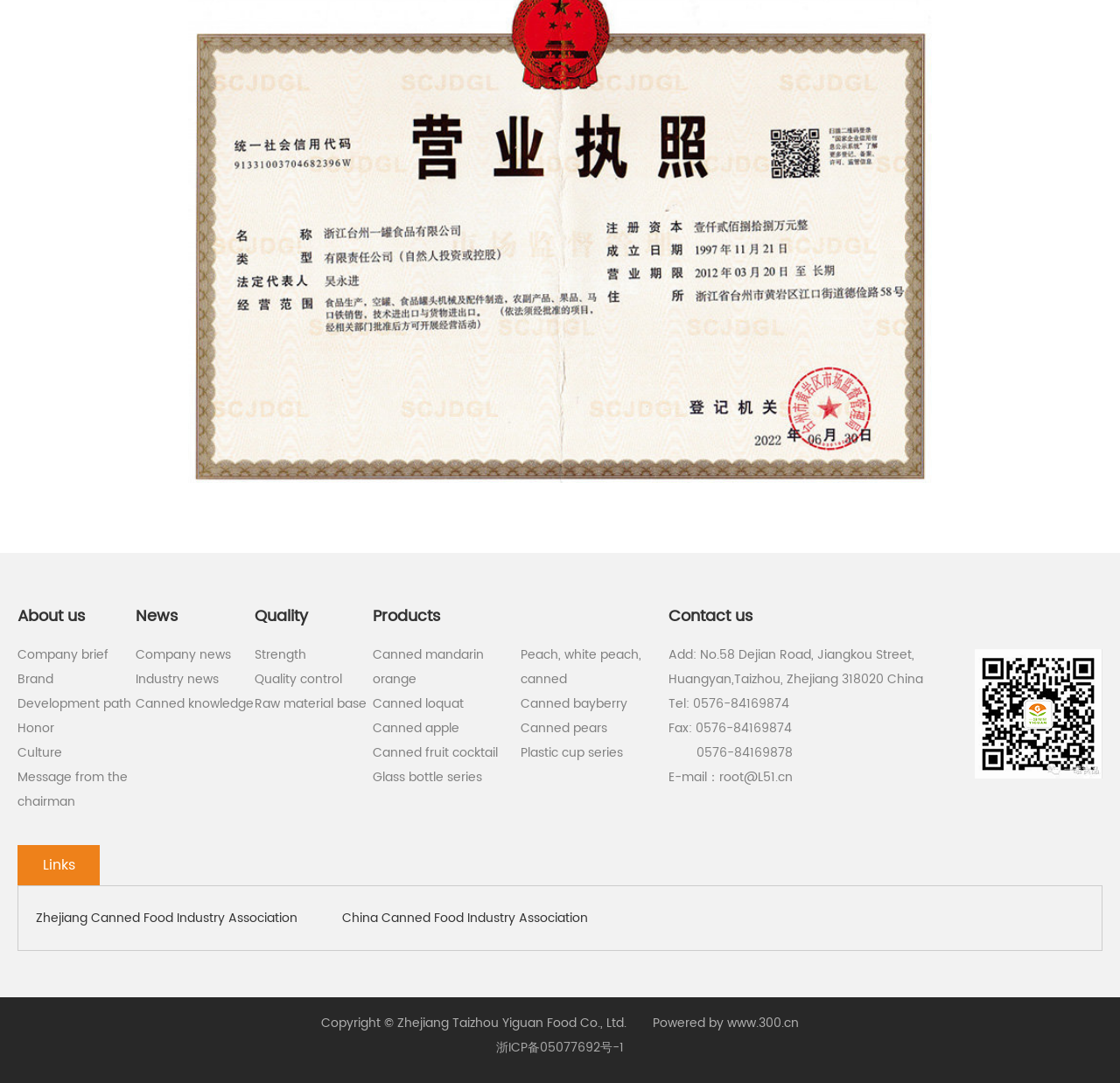Answer in one word or a short phrase: 
What is the phone number of the company?

0576-84169874